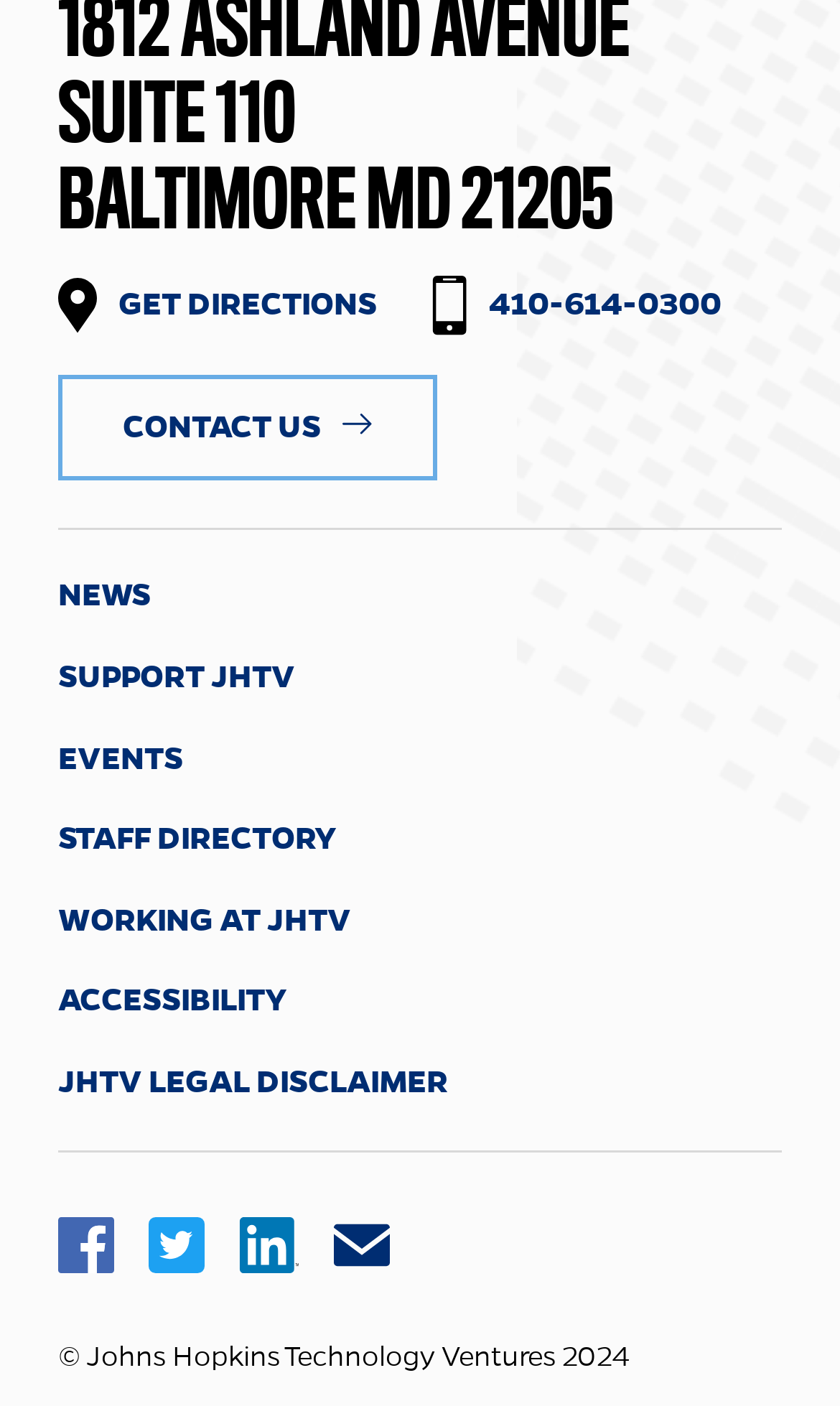Can you specify the bounding box coordinates for the region that should be clicked to fulfill this instruction: "Get directions".

[0.141, 0.204, 0.449, 0.231]